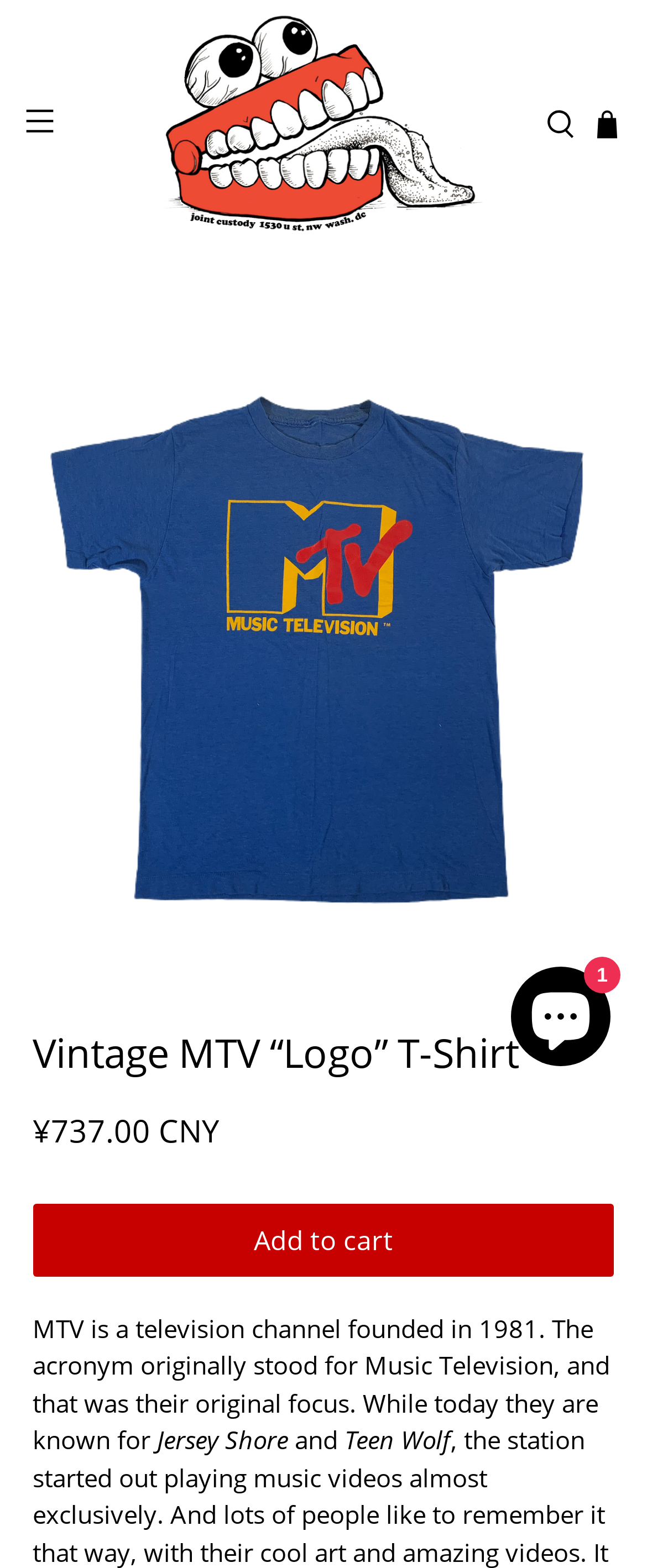What is the function of the button with the image of a chat window?
With the help of the image, please provide a detailed response to the question.

I found the function of the button by looking at the button element with the bounding box coordinates [0.79, 0.616, 0.944, 0.68], which contains the text 'Chat window' and has an image of a chat window.